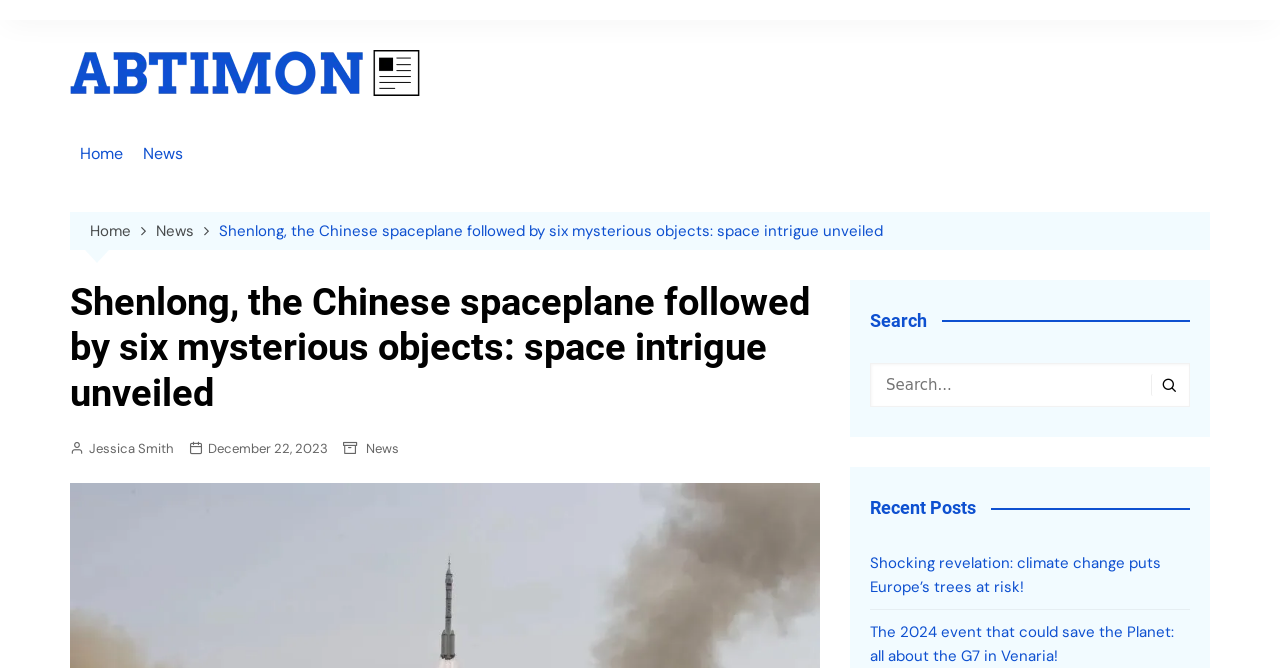What is the current page about?
Provide an in-depth and detailed explanation in response to the question.

The heading 'Shenlong, the Chinese spaceplane followed by six mysterious objects: space intrigue unveiled' suggests that the current page is about Shenlong, a Chinese spaceplane.